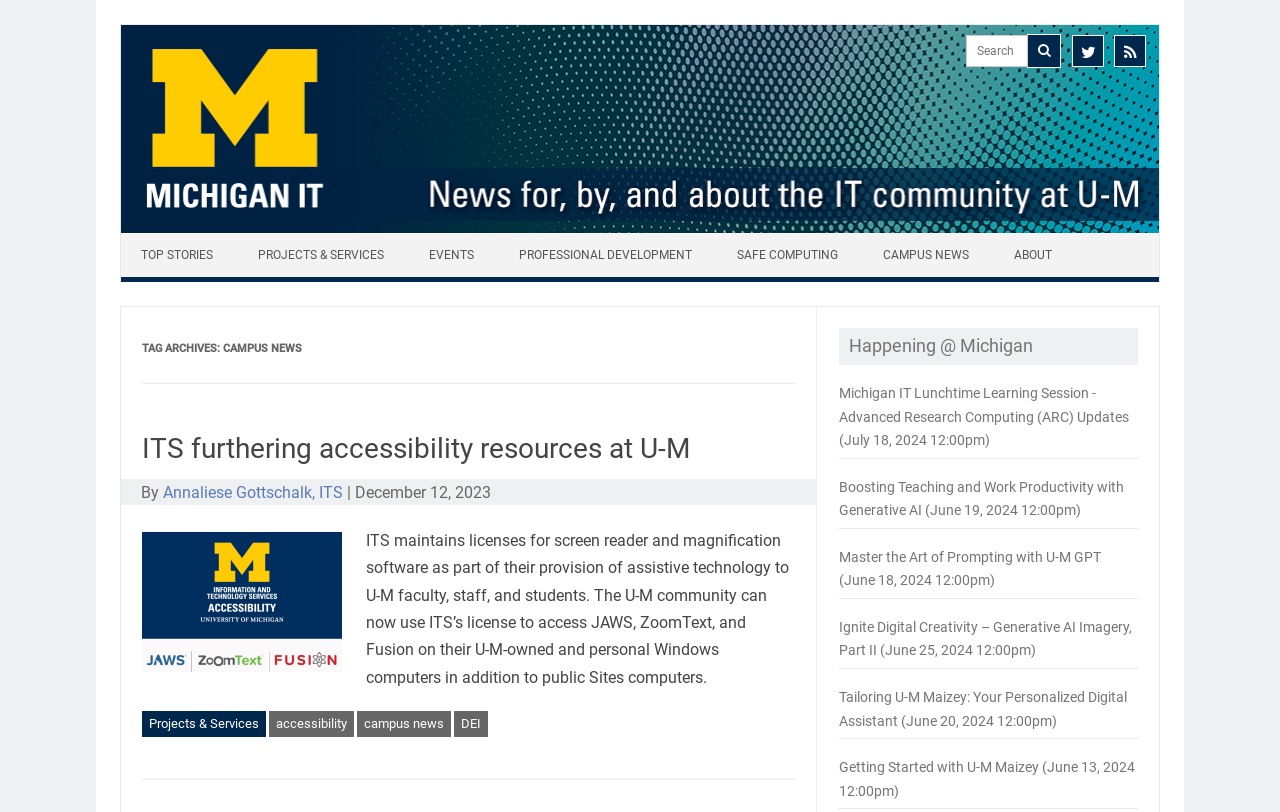Write a detailed summary of the webpage, including text, images, and layout.

The webpage is a news portal for Michigan IT News, featuring a prominent search bar at the top right corner, accompanied by a magnifying glass icon. Below the search bar, there are several navigation links, including "TOP STORIES", "PROJECTS & SERVICES", "EVENTS", "PROFESSIONAL DEVELOPMENT", "SAFE COMPUTING", "CAMPUS NEWS", and "ABOUT".

The main content area is divided into two sections. On the left, there is a list of news articles, with the top article featuring a heading "TAG ARCHIVES: CAMPUS NEWS". The article is titled "ITS furthering accessibility resources at U-M" and includes a brief summary, author name, and date. Below the article, there is an image of logos for U-M Information and Technology Services Accessibility and the Jaws, ZoomText, and Fusion programs.

On the right side, there is a section featuring upcoming events, including "Happening @ Michigan" and several Michigan IT Lunchtime Learning Sessions, with dates and times listed.

At the bottom of the page, there is a footer section with links to "Projects & Services", "accessibility", "campus news", and "DEI".